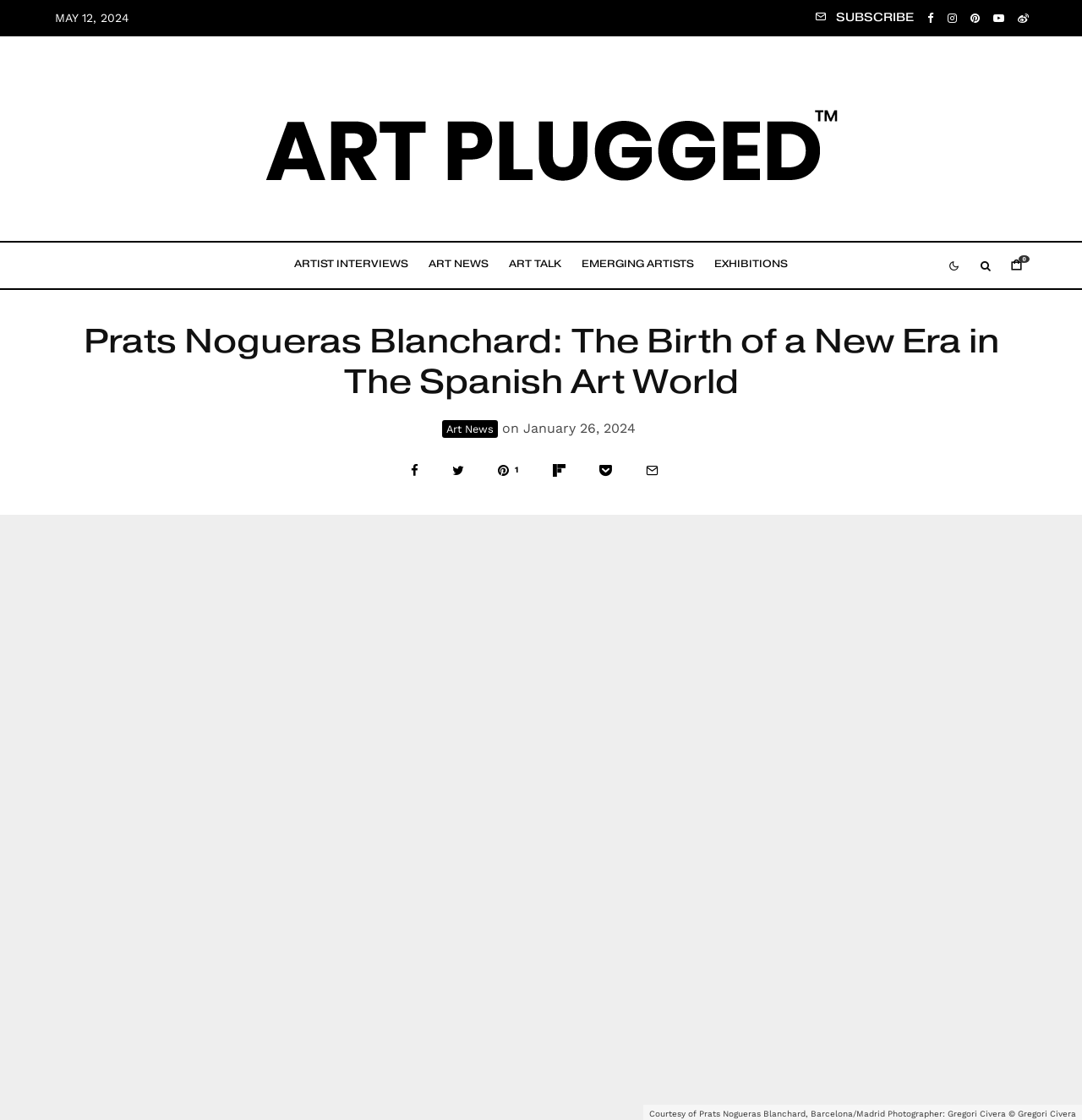Select the bounding box coordinates of the element I need to click to carry out the following instruction: "Read the latest art news".

[0.409, 0.375, 0.46, 0.391]